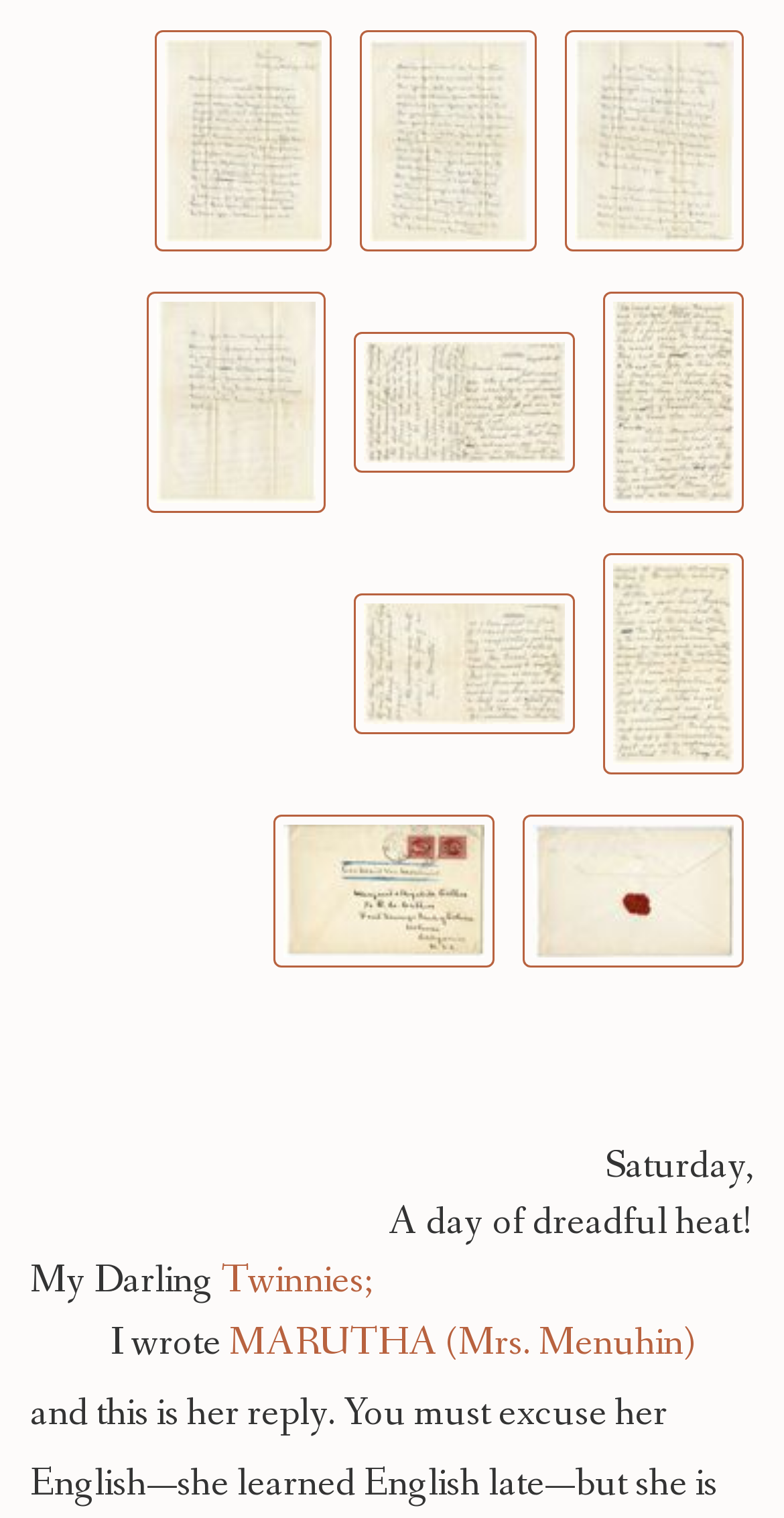Identify the bounding box coordinates for the UI element that matches this description: "Twinnies;1".

[0.282, 0.827, 0.474, 0.861]